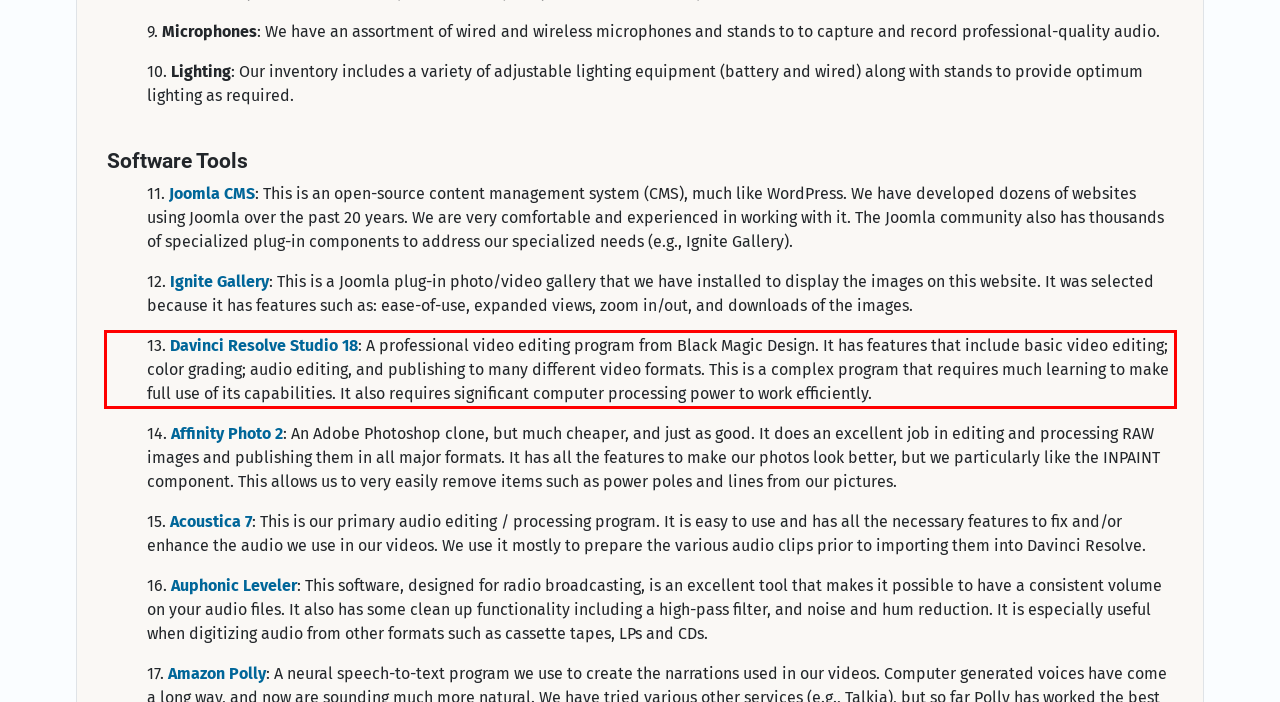You are given a screenshot of a webpage with a UI element highlighted by a red bounding box. Please perform OCR on the text content within this red bounding box.

13. Davinci Resolve Studio 18: A professional video editing program from Black Magic Design. It has features that include basic video editing; color grading; audio editing, and publishing to many different video formats. This is a complex program that requires much learning to make full use of its capabilities. It also requires significant computer processing power to work efficiently.